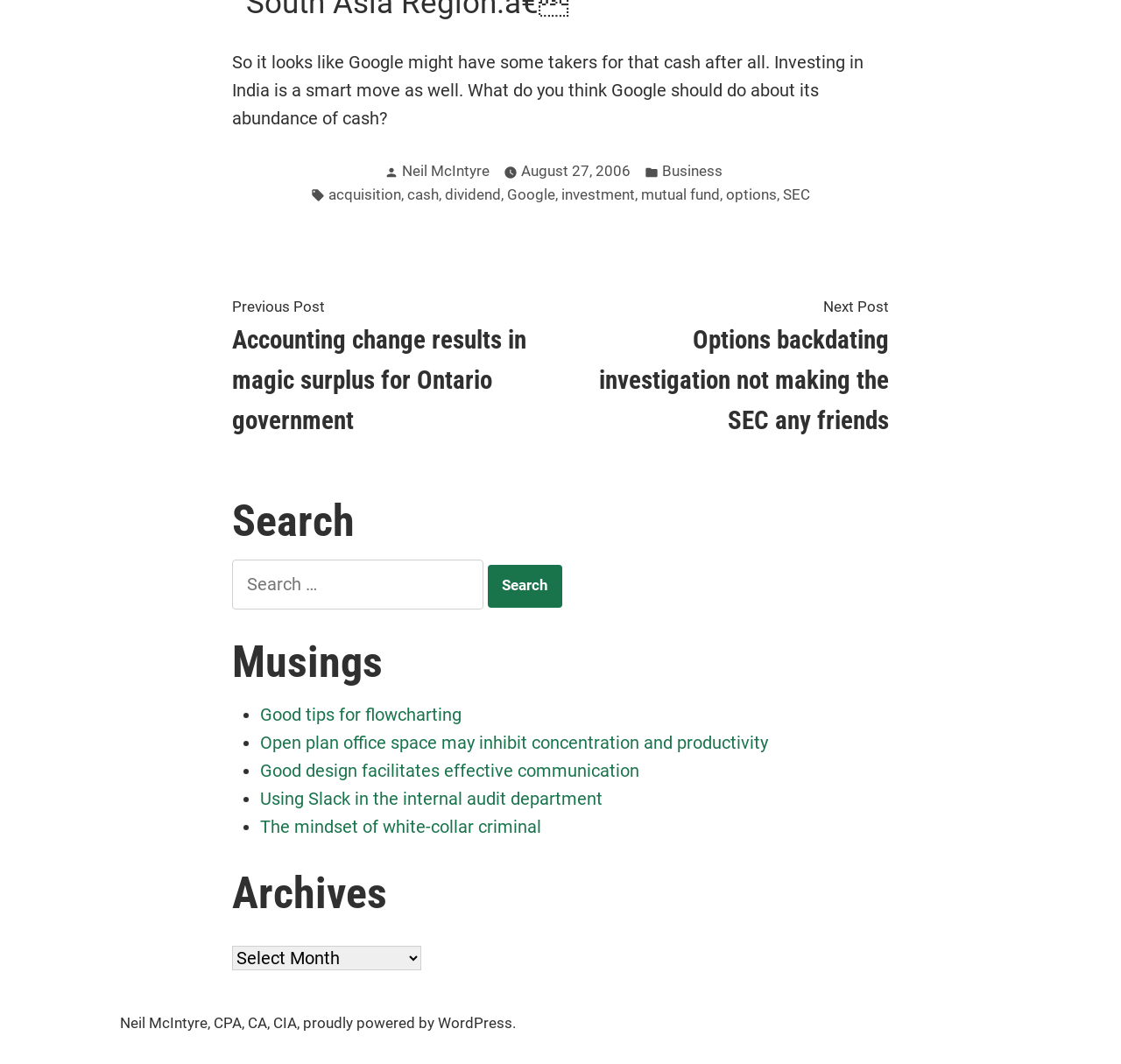Find the bounding box of the UI element described as follows: "Good tips for flowcharting".

[0.232, 0.662, 0.412, 0.681]